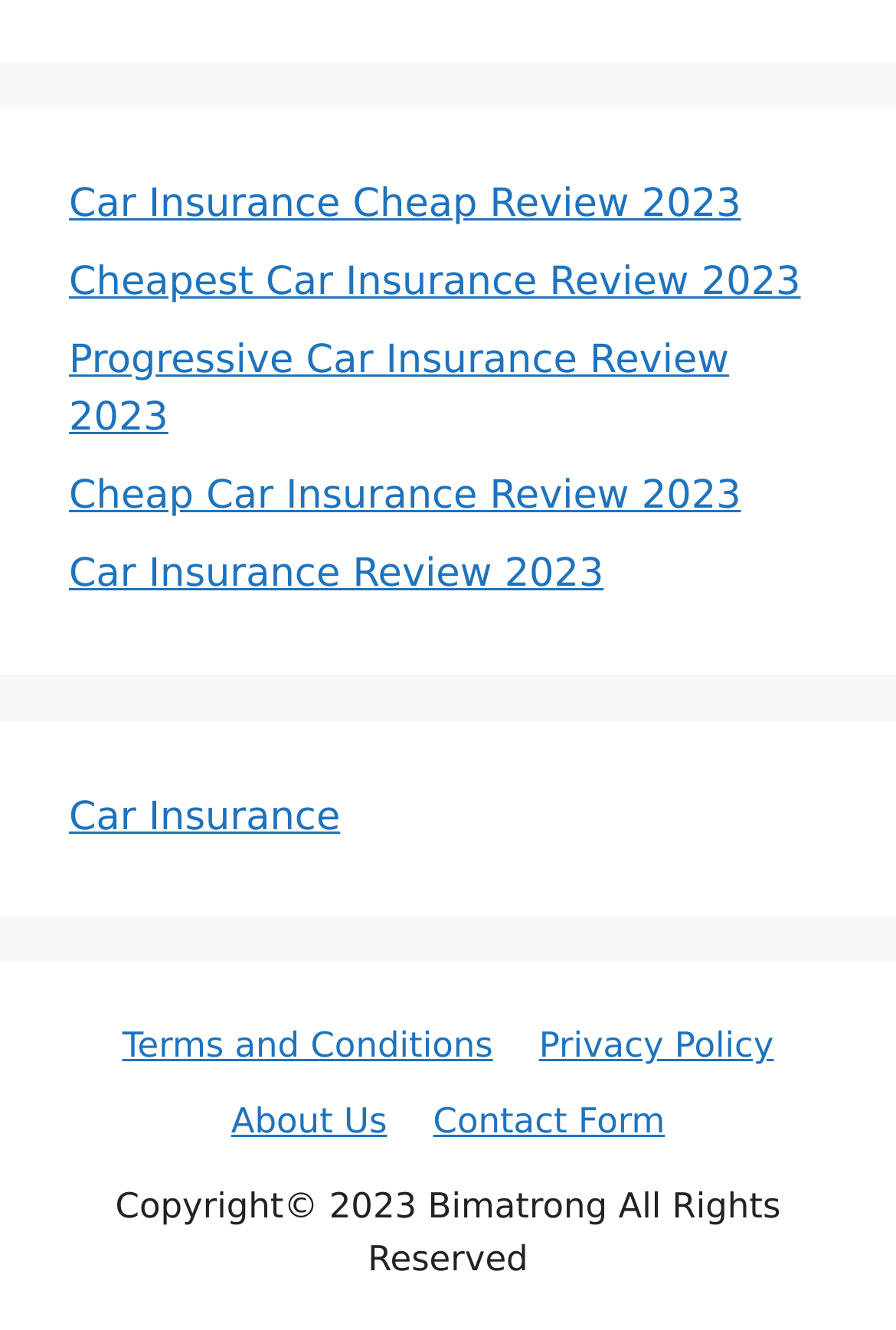Locate the bounding box coordinates of the element you need to click to accomplish the task described by this instruction: "go to the fourth link".

None